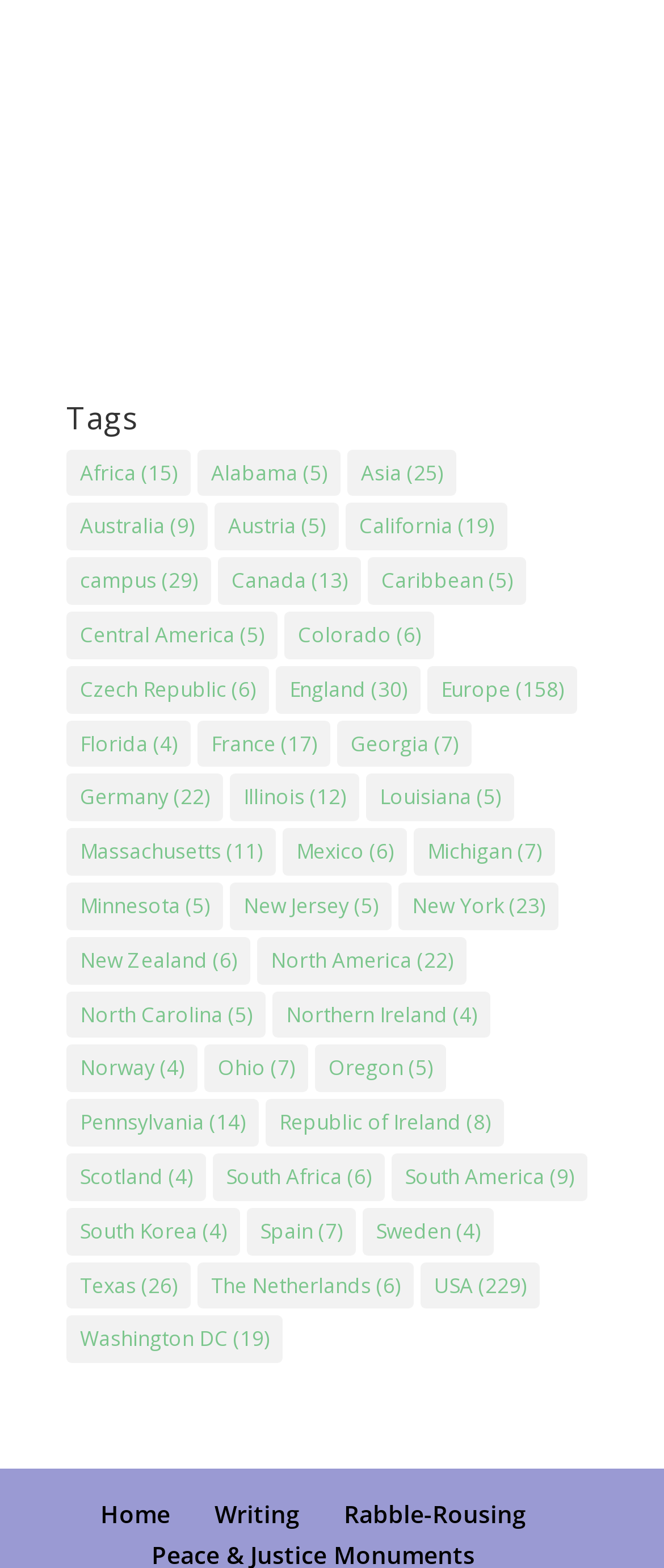Find the bounding box coordinates for the area that must be clicked to perform this action: "Explore campus".

[0.1, 0.356, 0.318, 0.386]